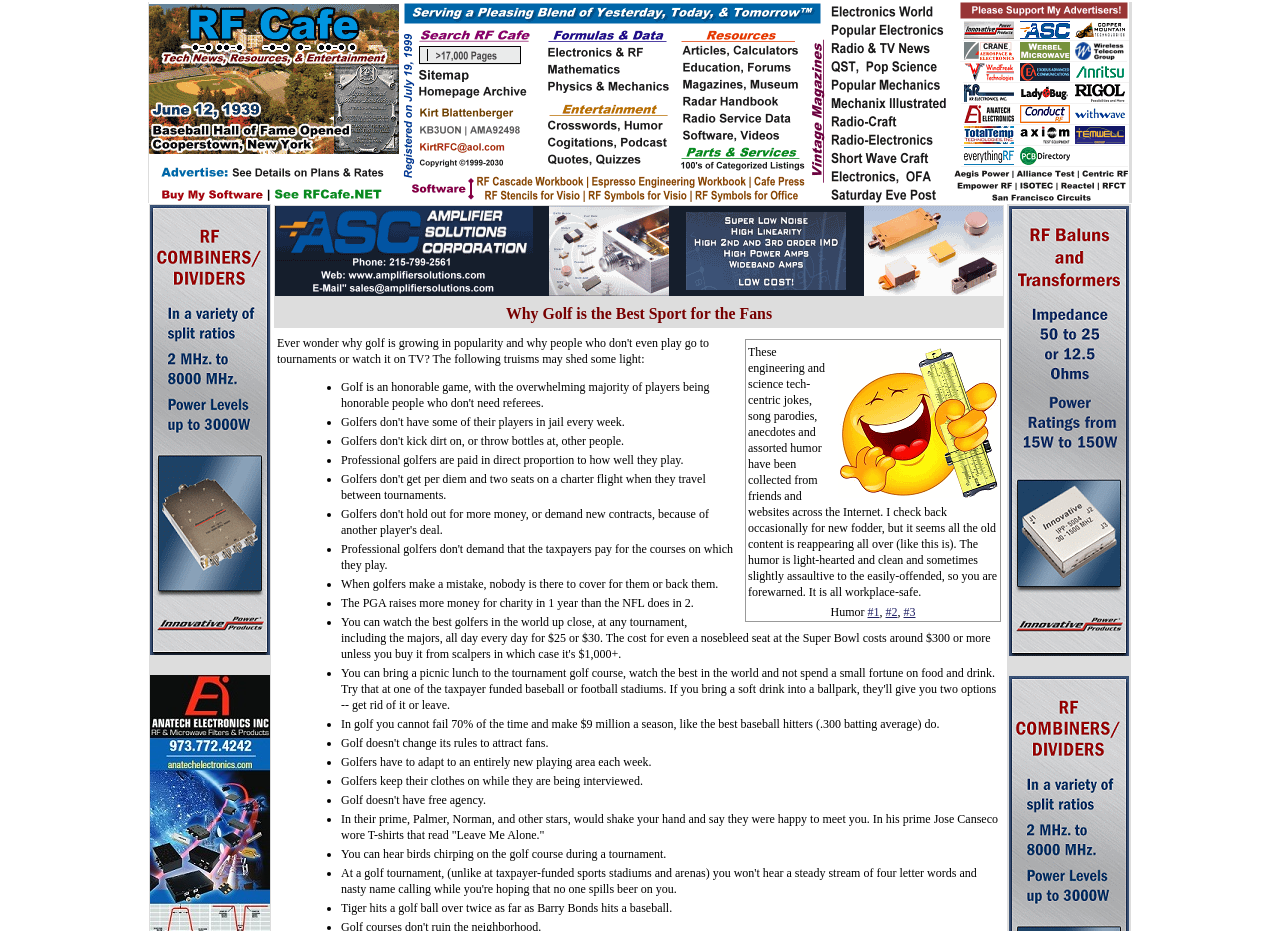What is the main topic of this webpage?
Provide a well-explained and detailed answer to the question.

Based on the webpage content, I can see that the main topic is golf, as it discusses why golf is the best sport for fans and lists various reasons why golfers are admired.